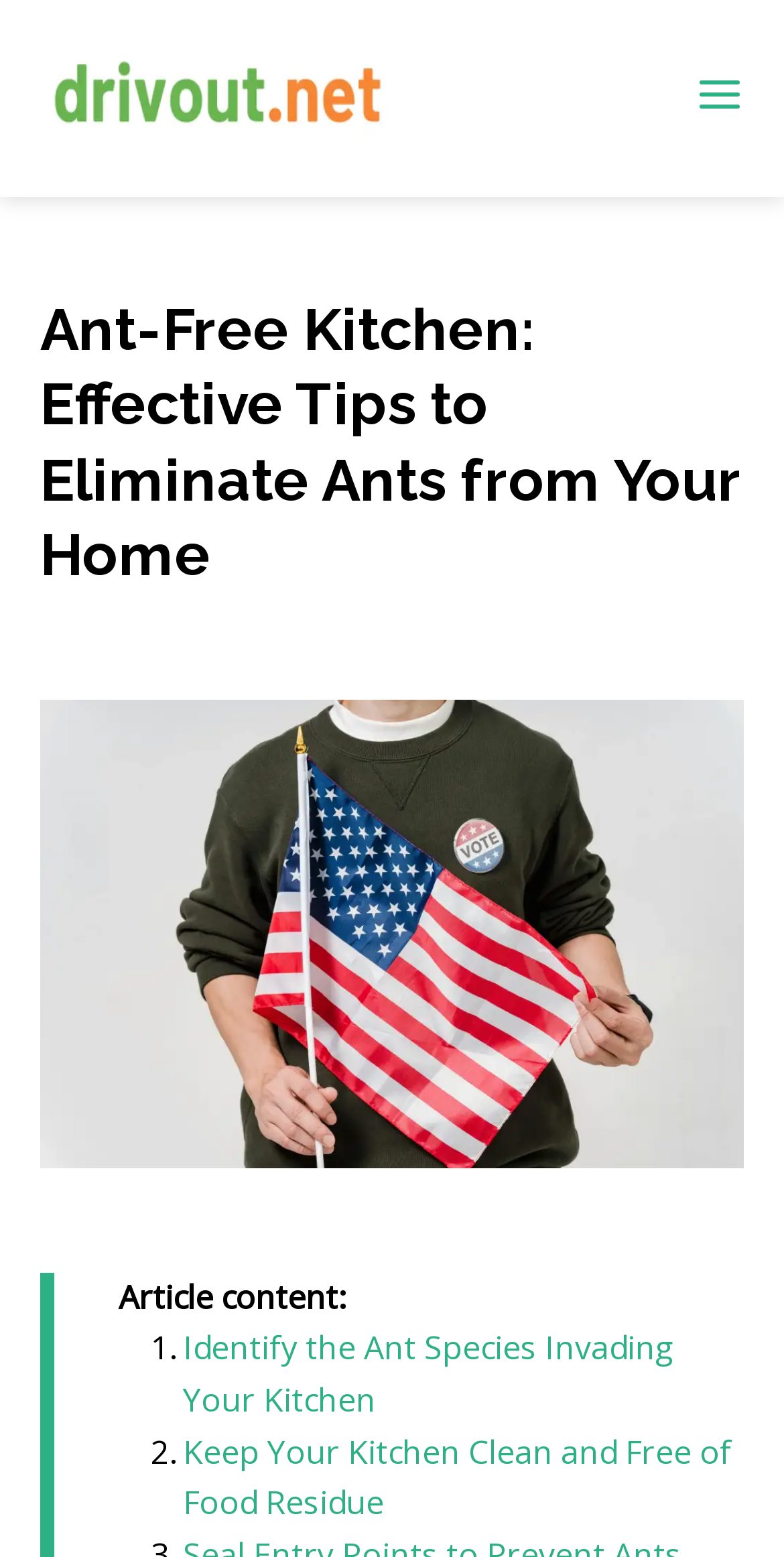Is there an image on the webpage related to ants?
Using the visual information from the image, give a one-word or short-phrase answer.

Yes